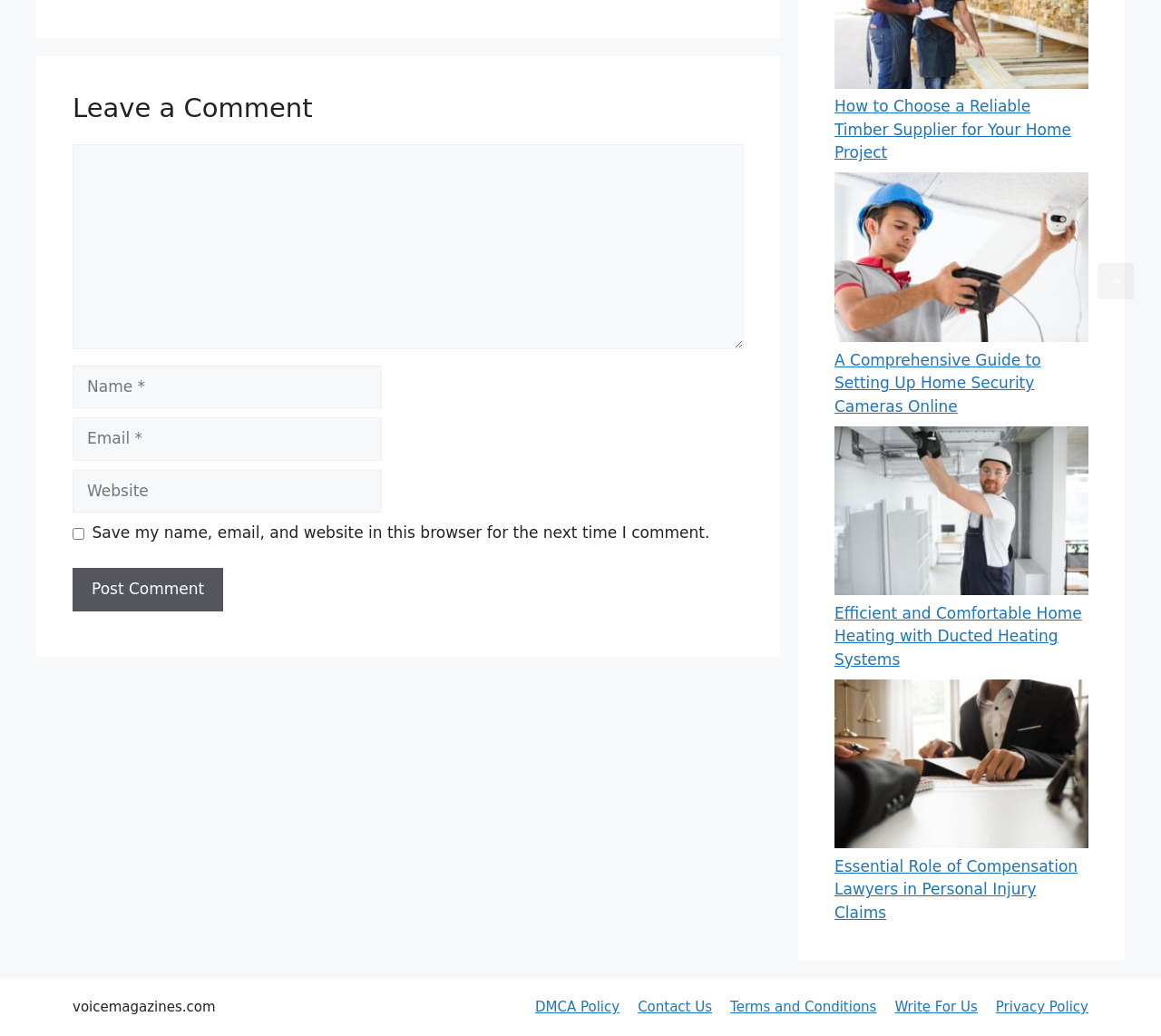Given the element description Write For Us, specify the bounding box coordinates of the corresponding UI element in the format (top-left x, top-left y, bottom-right x, bottom-right y). All values must be between 0 and 1.

[0.771, 0.964, 0.842, 0.98]